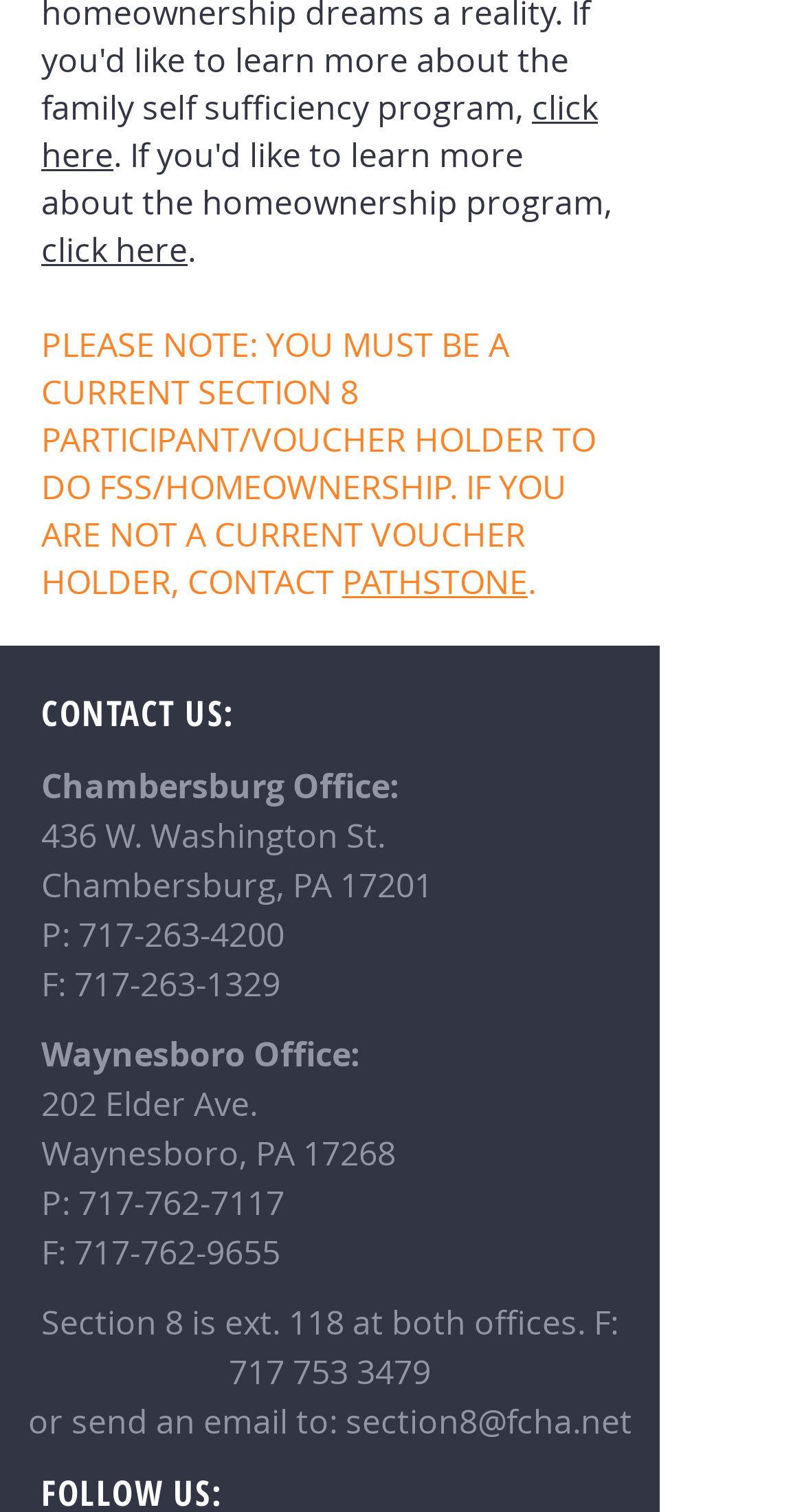Provide the bounding box coordinates of the UI element that matches the description: "717-762-9655".

[0.092, 0.813, 0.349, 0.843]